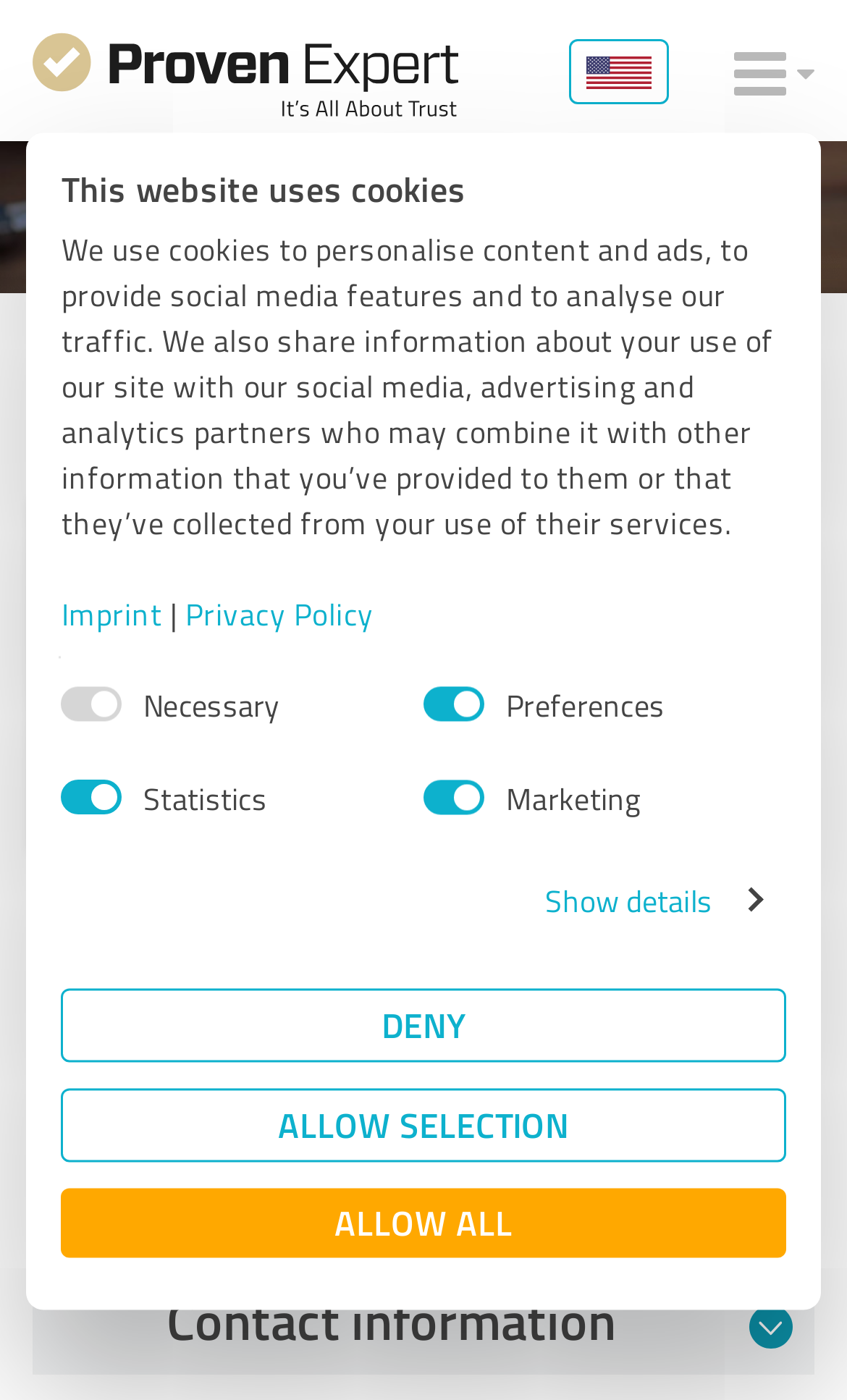Locate the bounding box coordinates of the element to click to perform the following action: 'Click the 'Go to ProvenExpert home' link'. The coordinates should be given as four float values between 0 and 1, in the form of [left, top, right, bottom].

[0.038, 0.023, 0.541, 0.095]